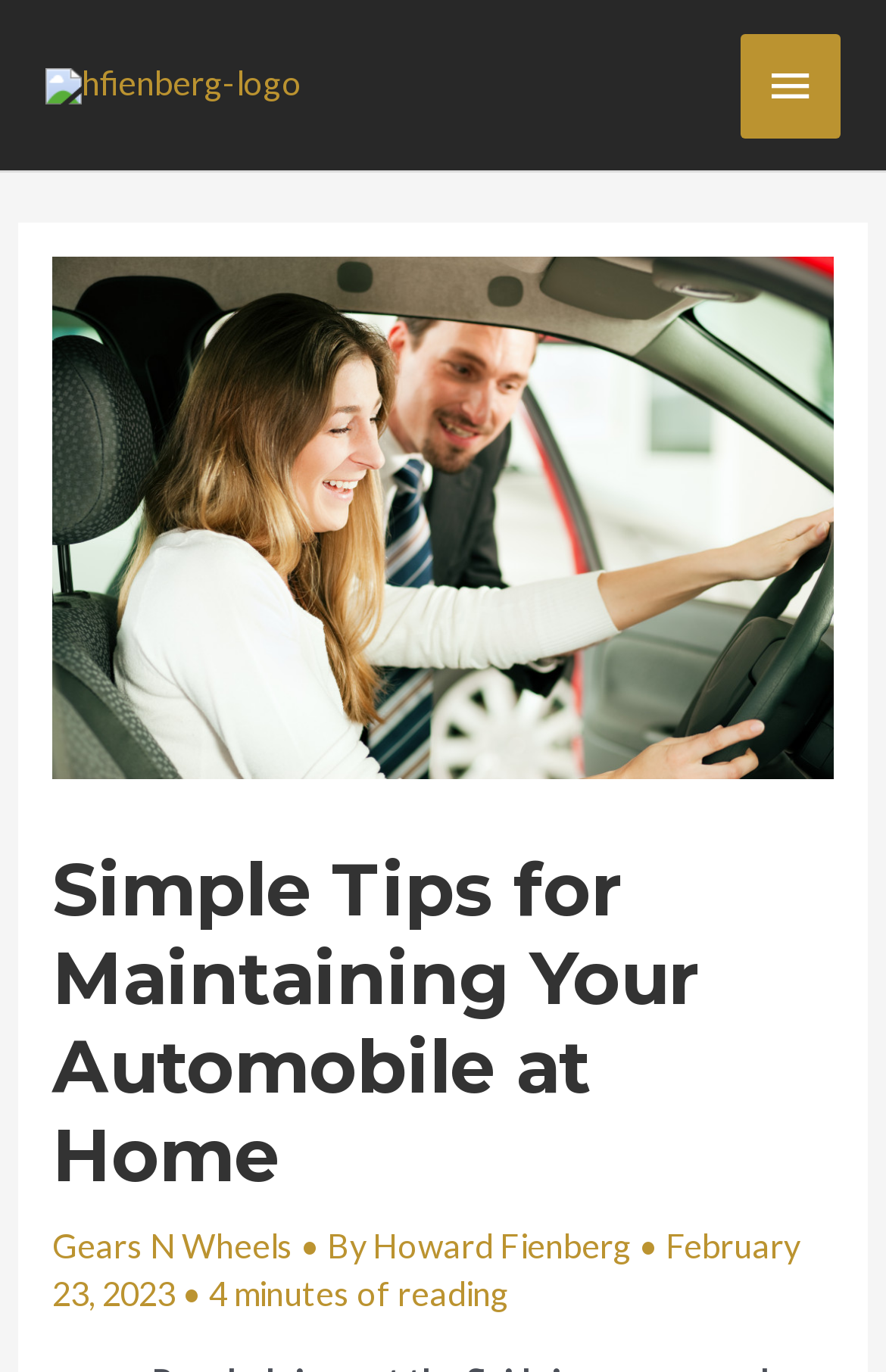Identify and extract the main heading of the webpage.

Simple Tips for Maintaining Your Automobile at Home